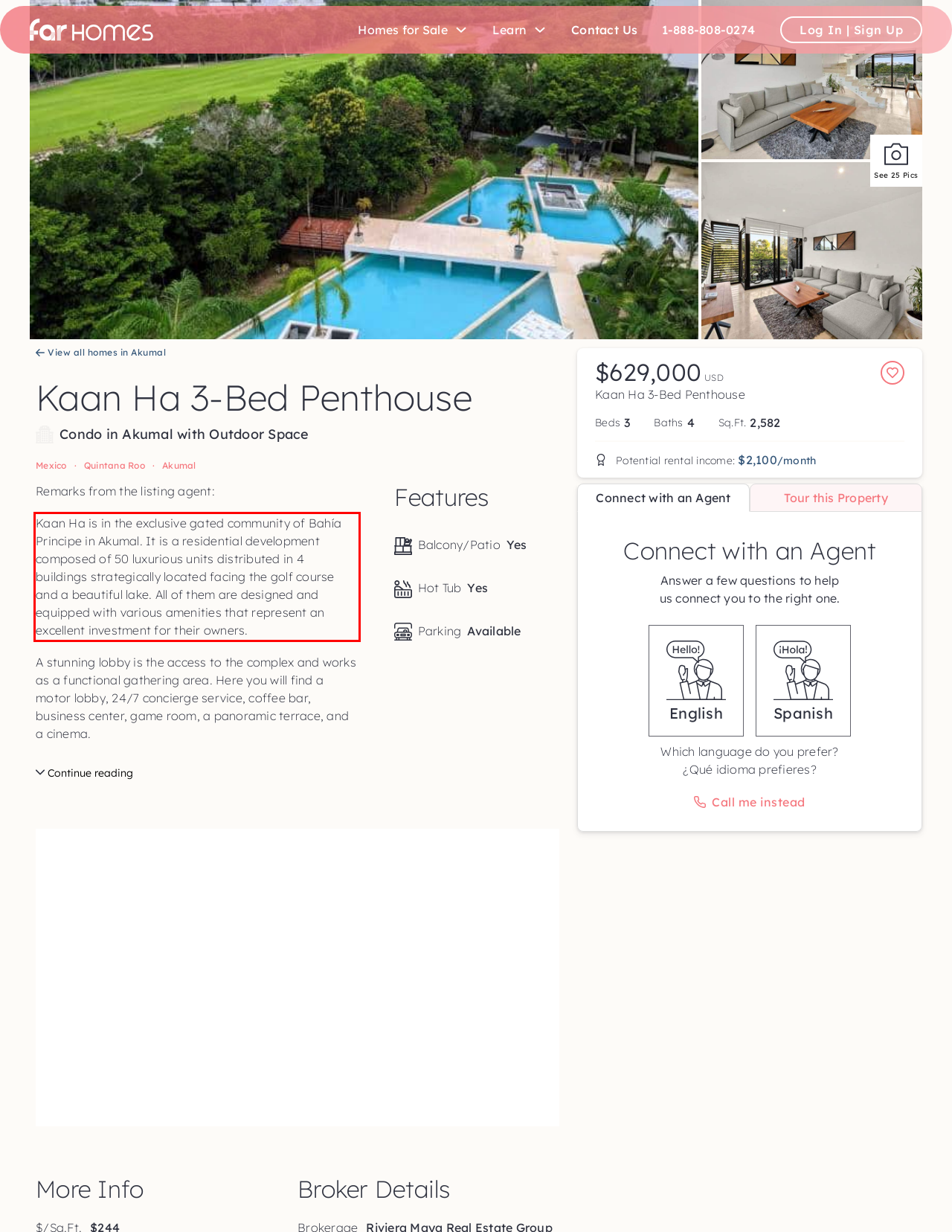Within the screenshot of a webpage, identify the red bounding box and perform OCR to capture the text content it contains.

Kaan Ha is in the exclusive gated community of Bahía Principe in Akumal. It is a residential development composed of 50 luxurious units distributed in 4 buildings strategically located facing the golf course and a beautiful lake. All of them are designed and equipped with various amenities that represent an excellent investment for their owners.